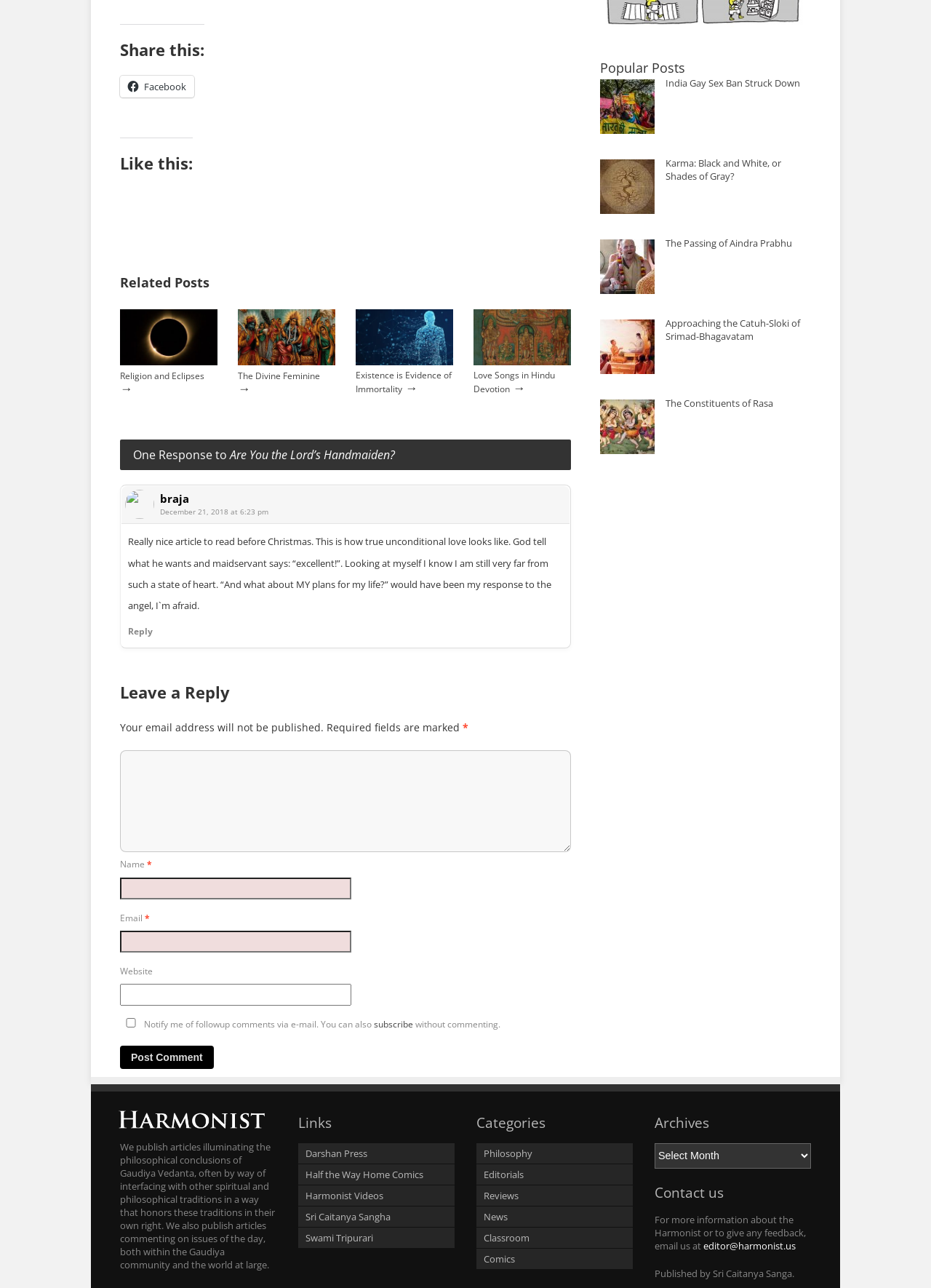How many popular posts are listed?
Please ensure your answer is as detailed and informative as possible.

I counted the number of link elements under the 'Popular Posts' heading, and there are 5 of them.